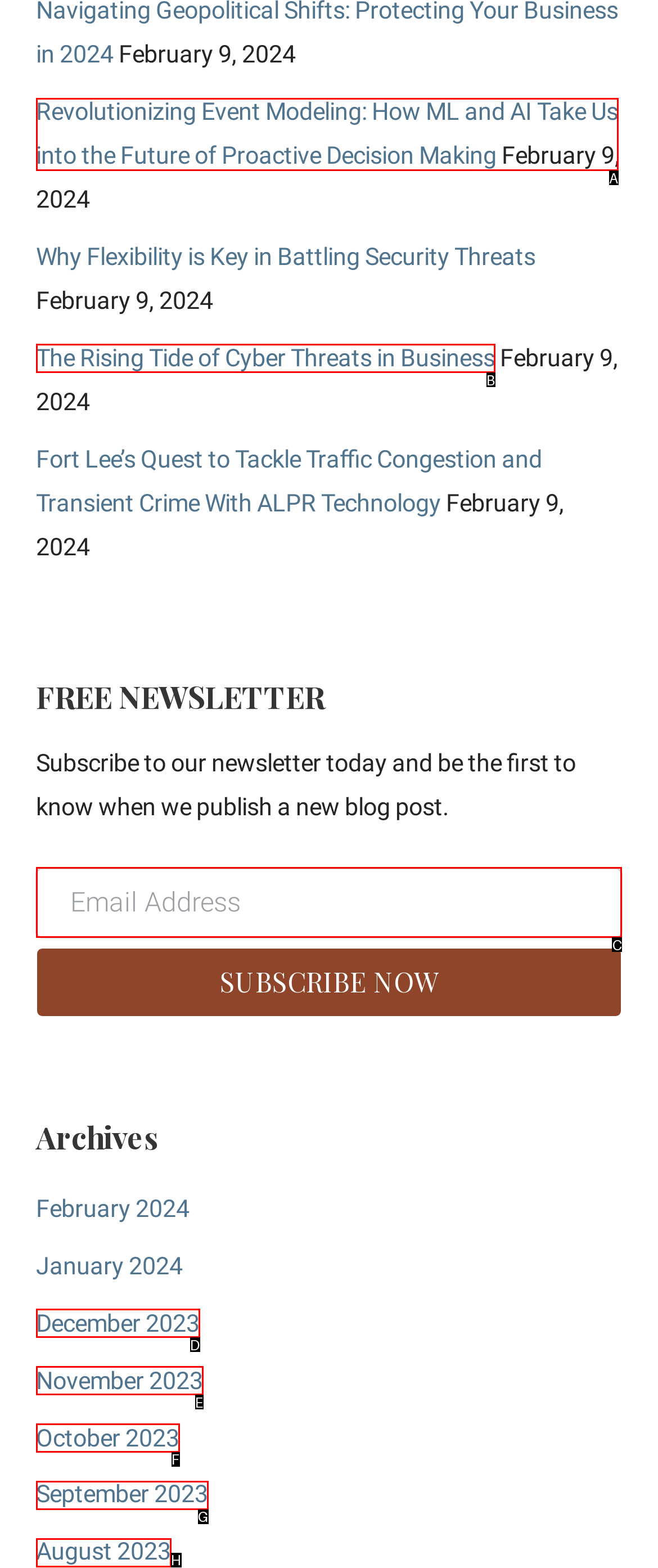Given the task: Enter email address, indicate which boxed UI element should be clicked. Provide your answer using the letter associated with the correct choice.

C